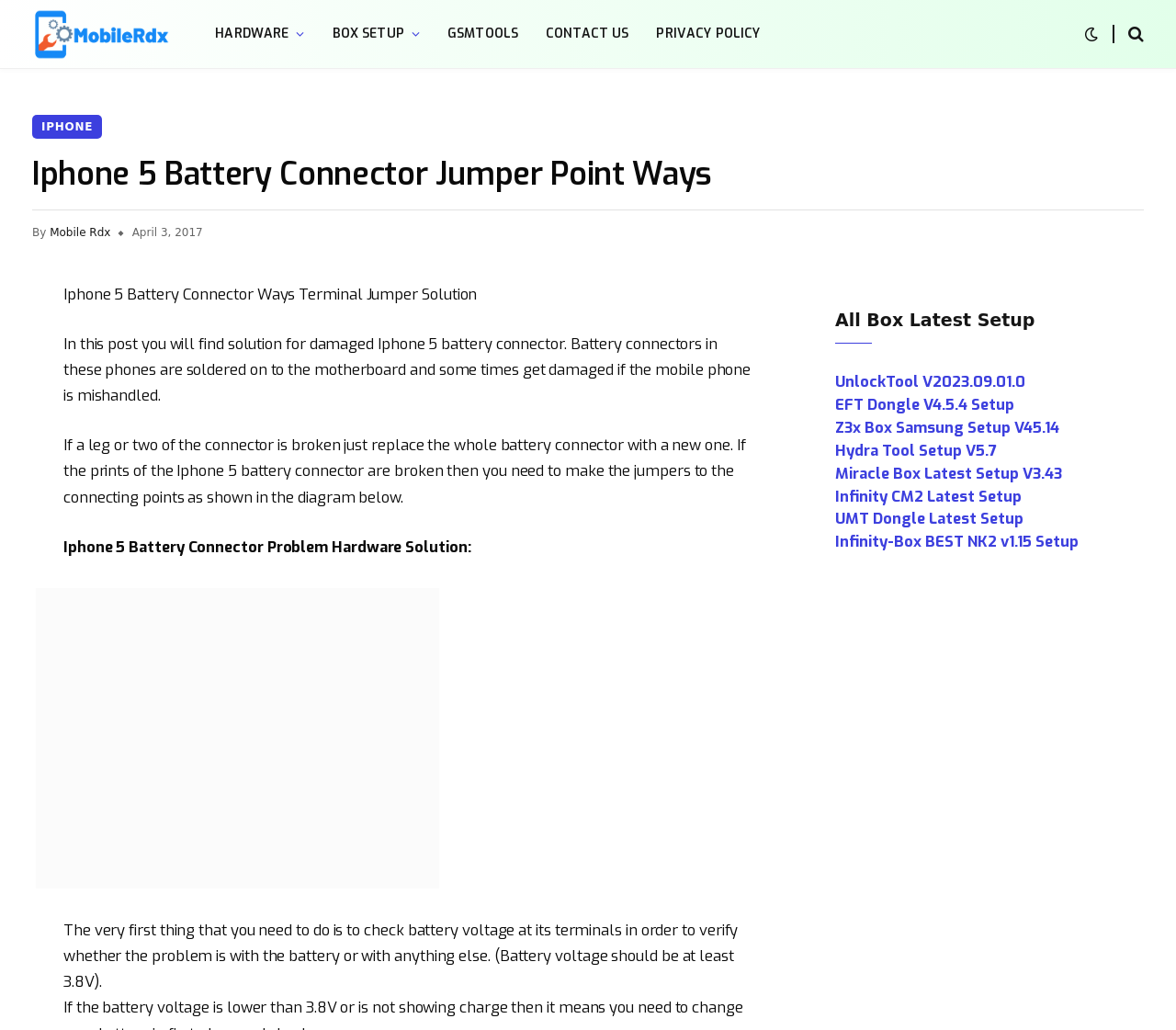Show the bounding box coordinates for the HTML element as described: "Federal Update (3)".

None